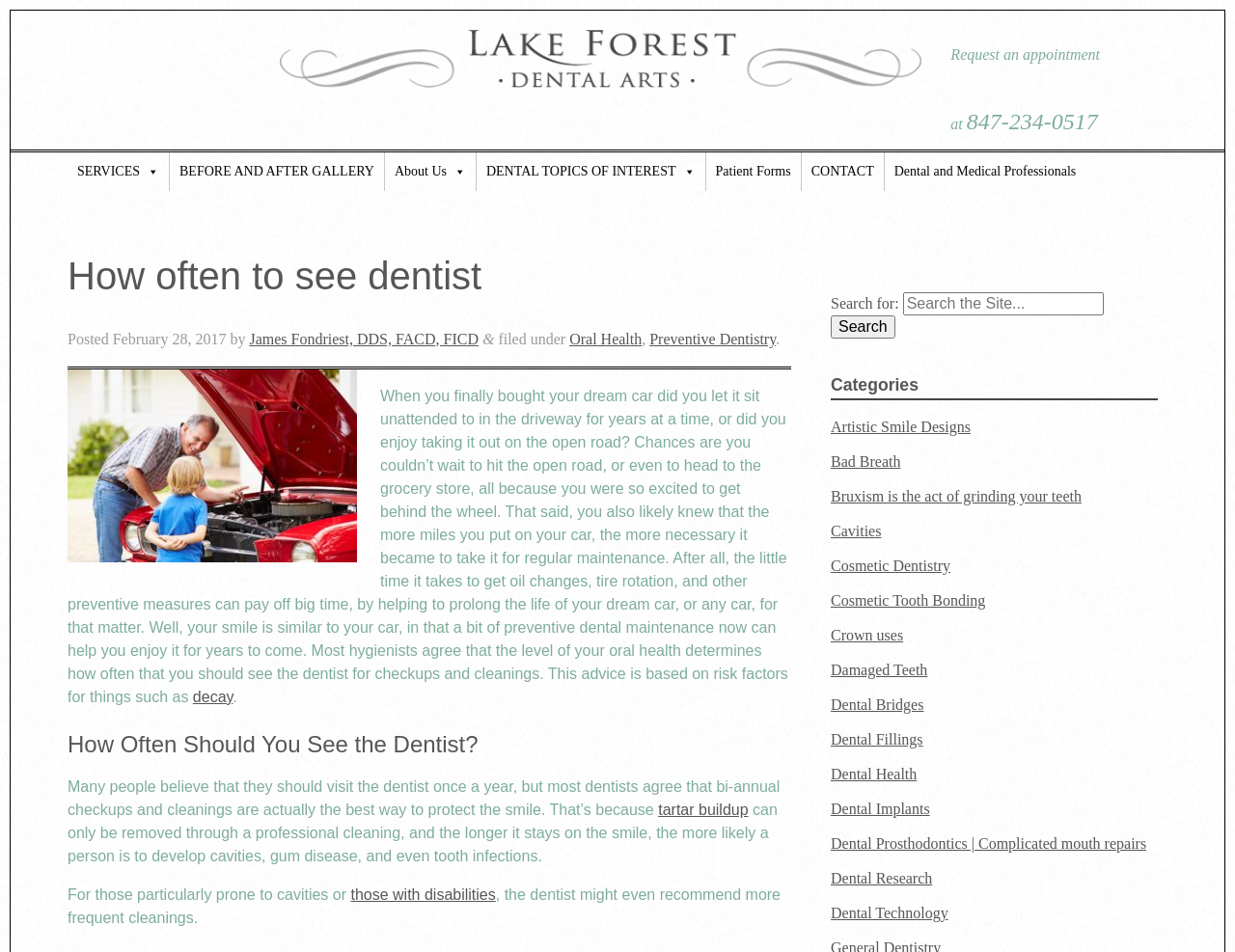What is the category of dental topics that includes 'Bad Breath' and 'Bruxism is the act of grinding your teeth'?
Using the picture, provide a one-word or short phrase answer.

Categories